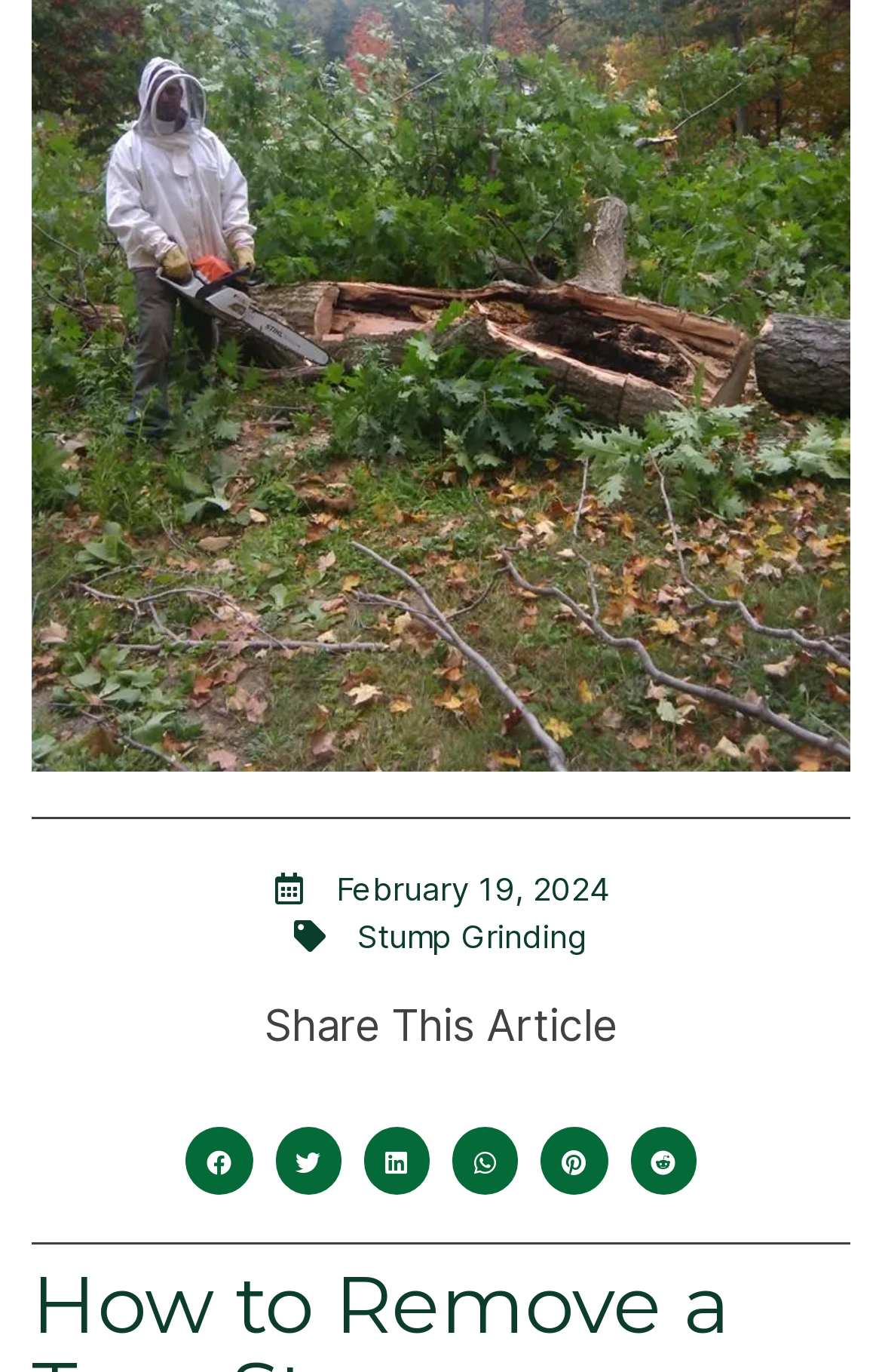Please specify the bounding box coordinates of the element that should be clicked to execute the given instruction: 'Share on facebook'. Ensure the coordinates are four float numbers between 0 and 1, expressed as [left, top, right, bottom].

[0.211, 0.822, 0.286, 0.87]